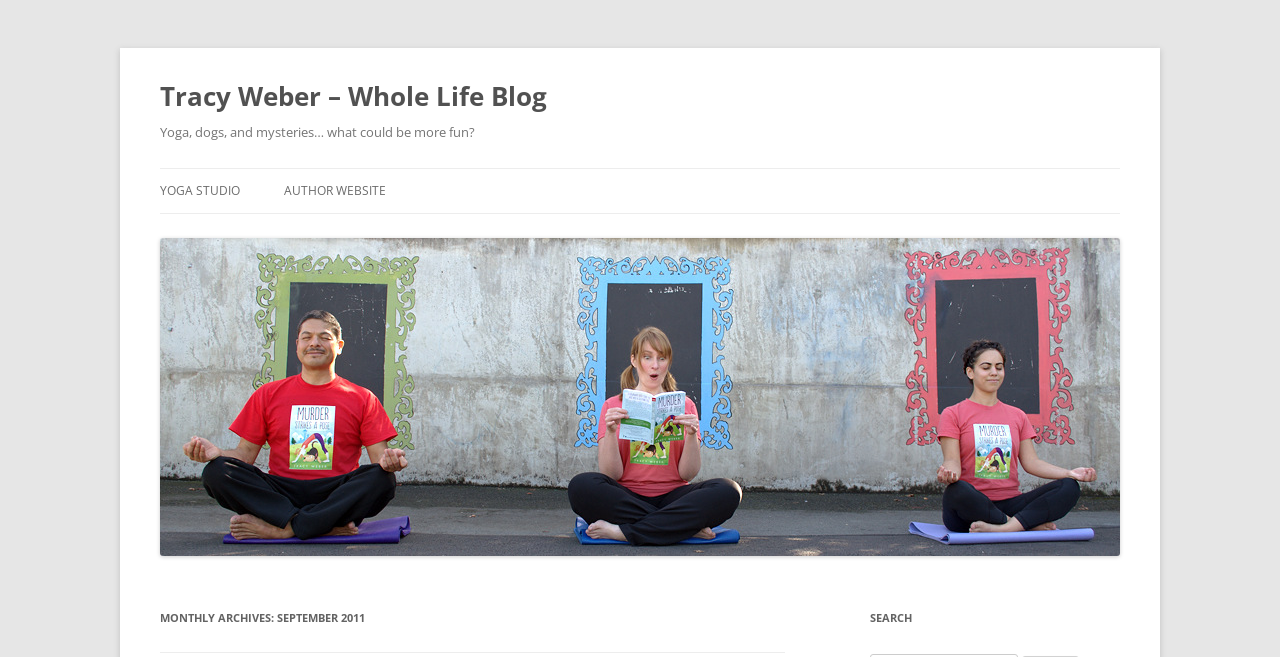How many headings are on the page?
From the image, provide a succinct answer in one word or a short phrase.

4